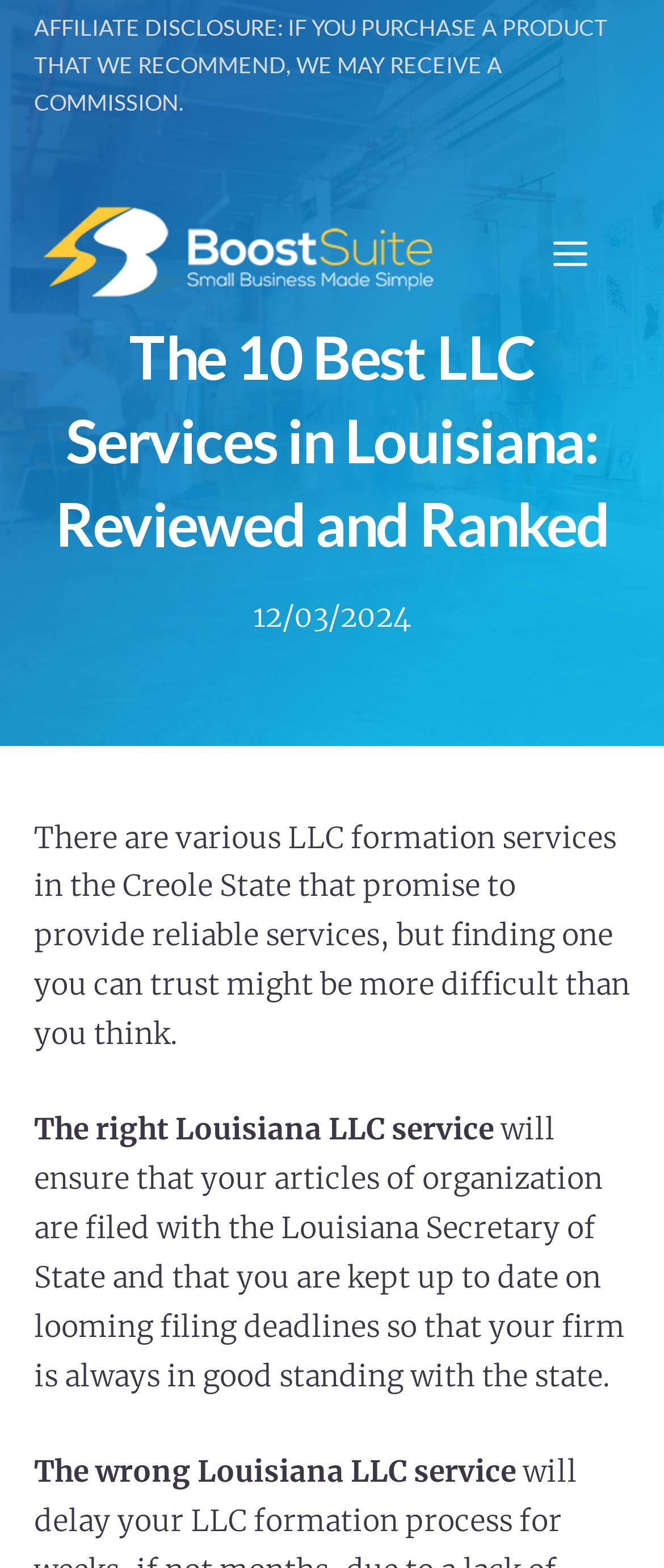When was the webpage last updated?
Based on the screenshot, provide your answer in one word or phrase.

12/03/2024